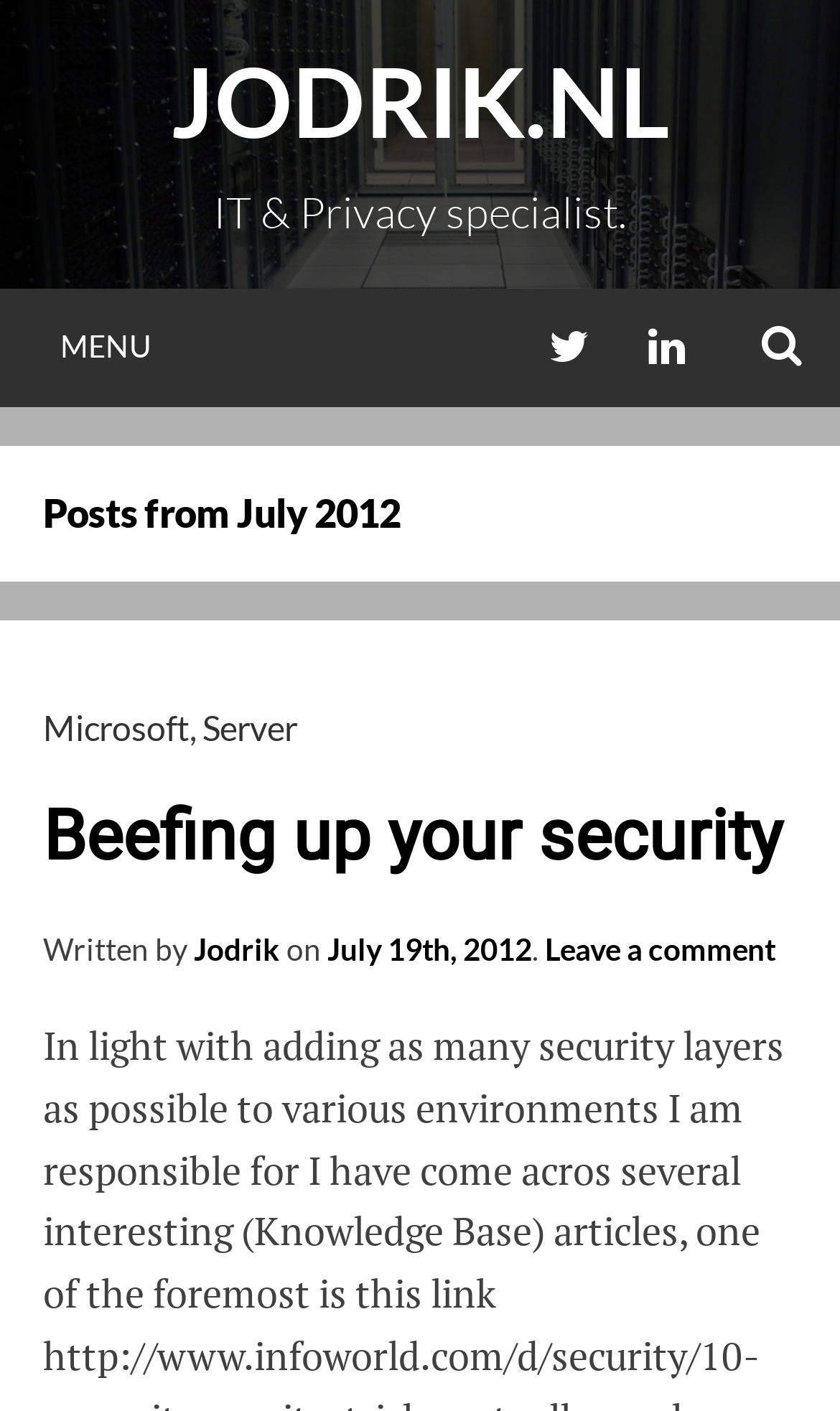Identify the bounding box coordinates of the specific part of the webpage to click to complete this instruction: "search on the website".

[0.862, 0.205, 1.0, 0.287]